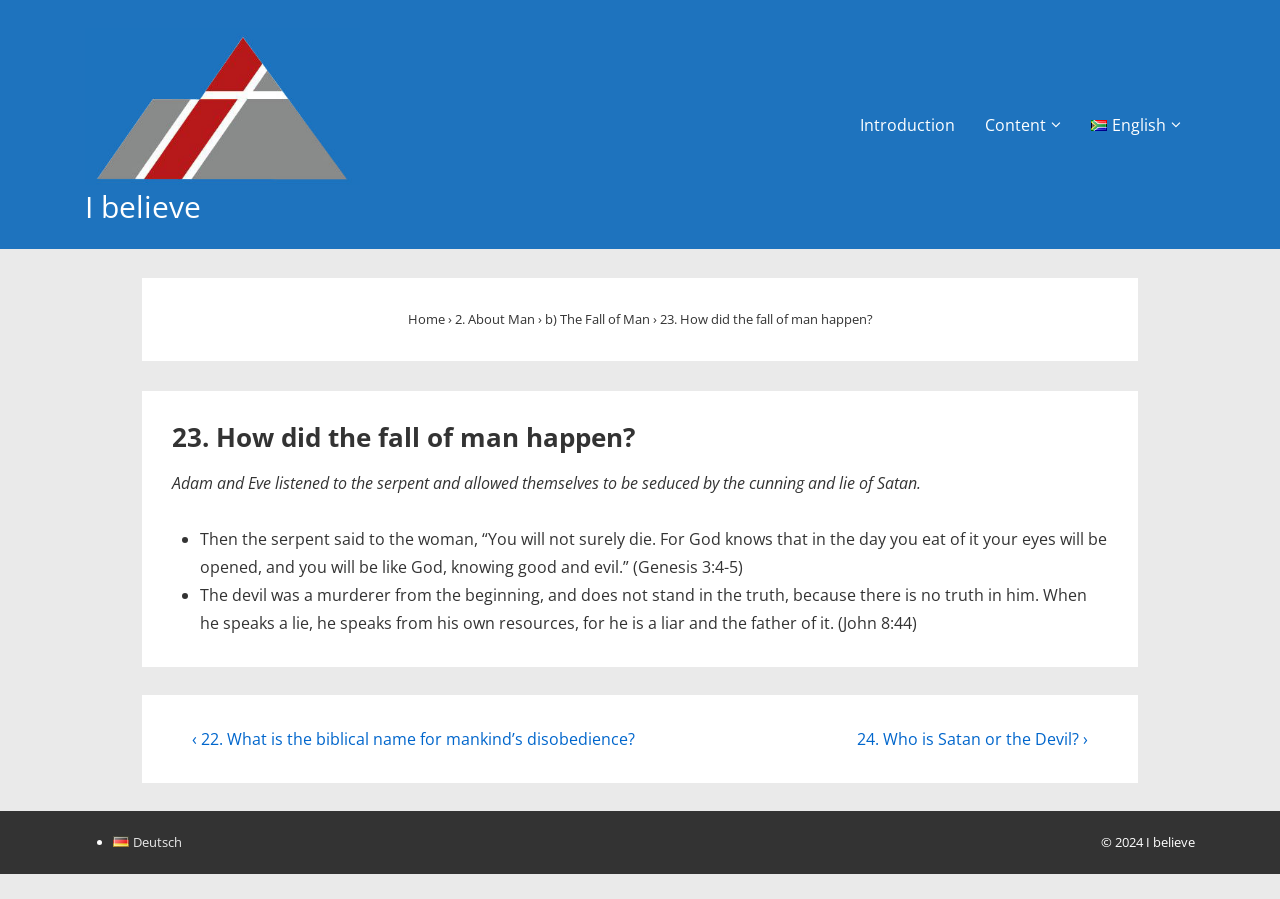Determine the main headline from the webpage and extract its text.

23. How did the fall of man happen?